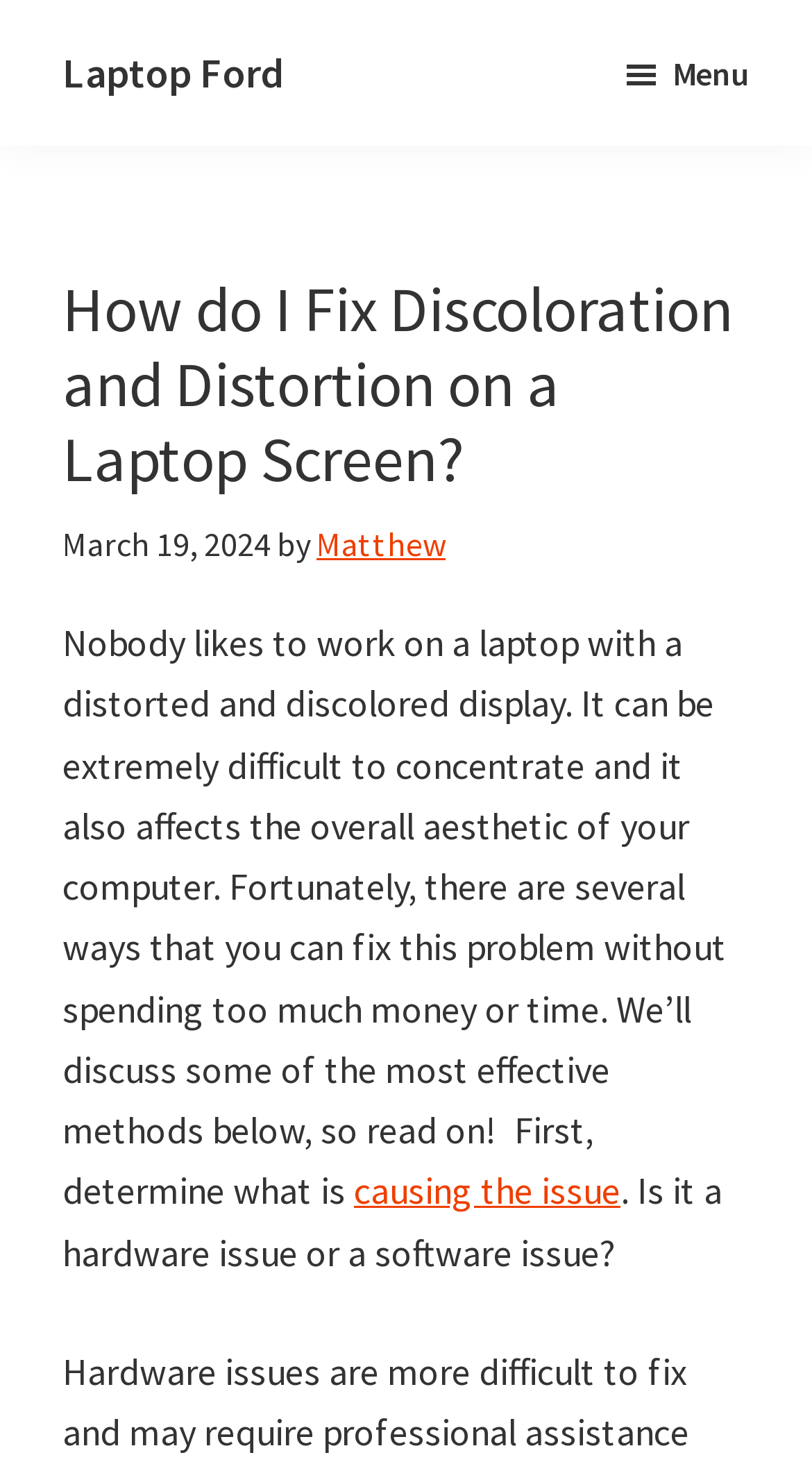Analyze the image and give a detailed response to the question:
What is the date of the article?

The date of the article is mentioned in the section below the heading, where it says 'March 19, 2024'.